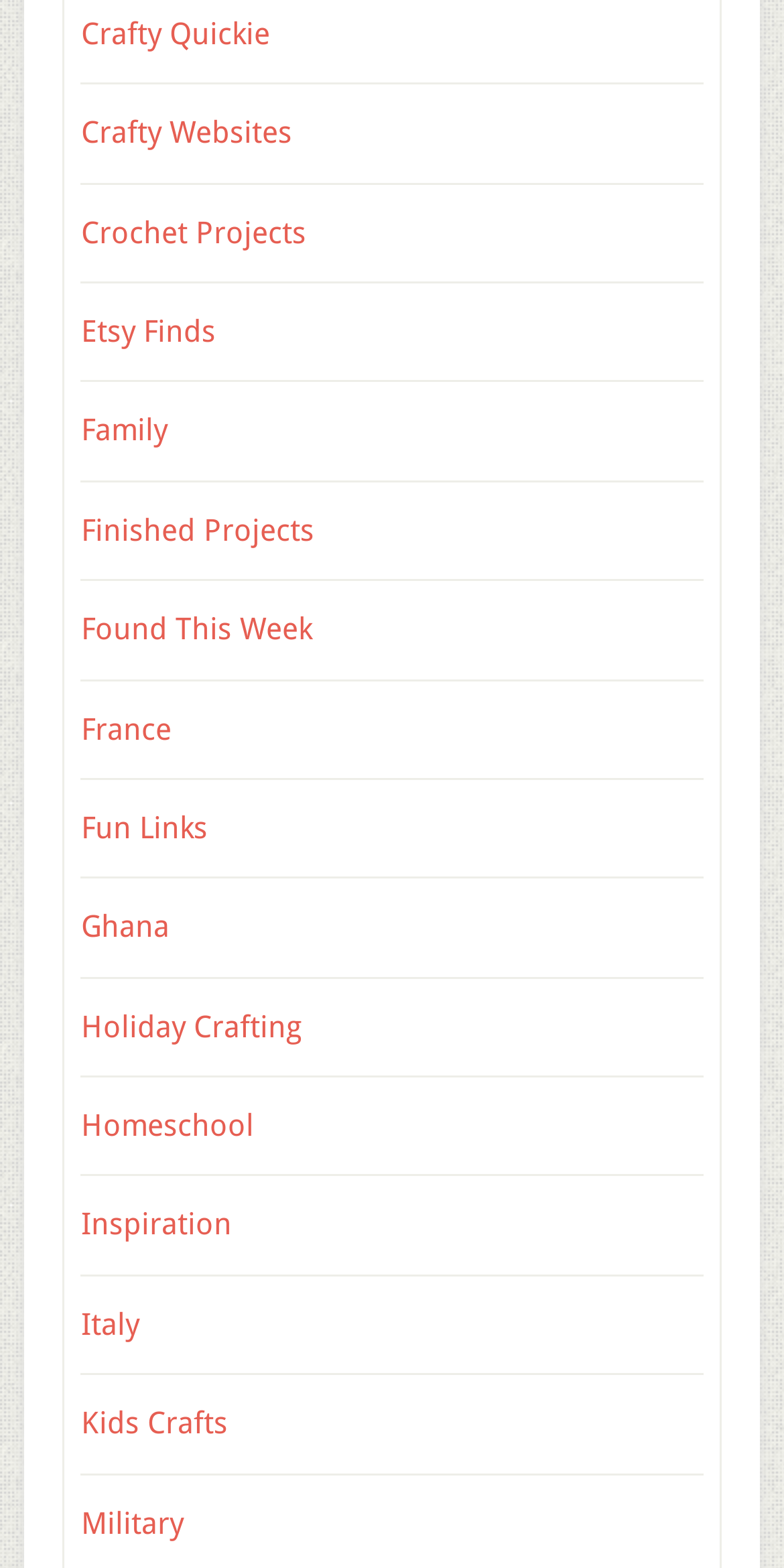Are there any links related to countries?
Examine the image and give a concise answer in one word or a short phrase.

Yes